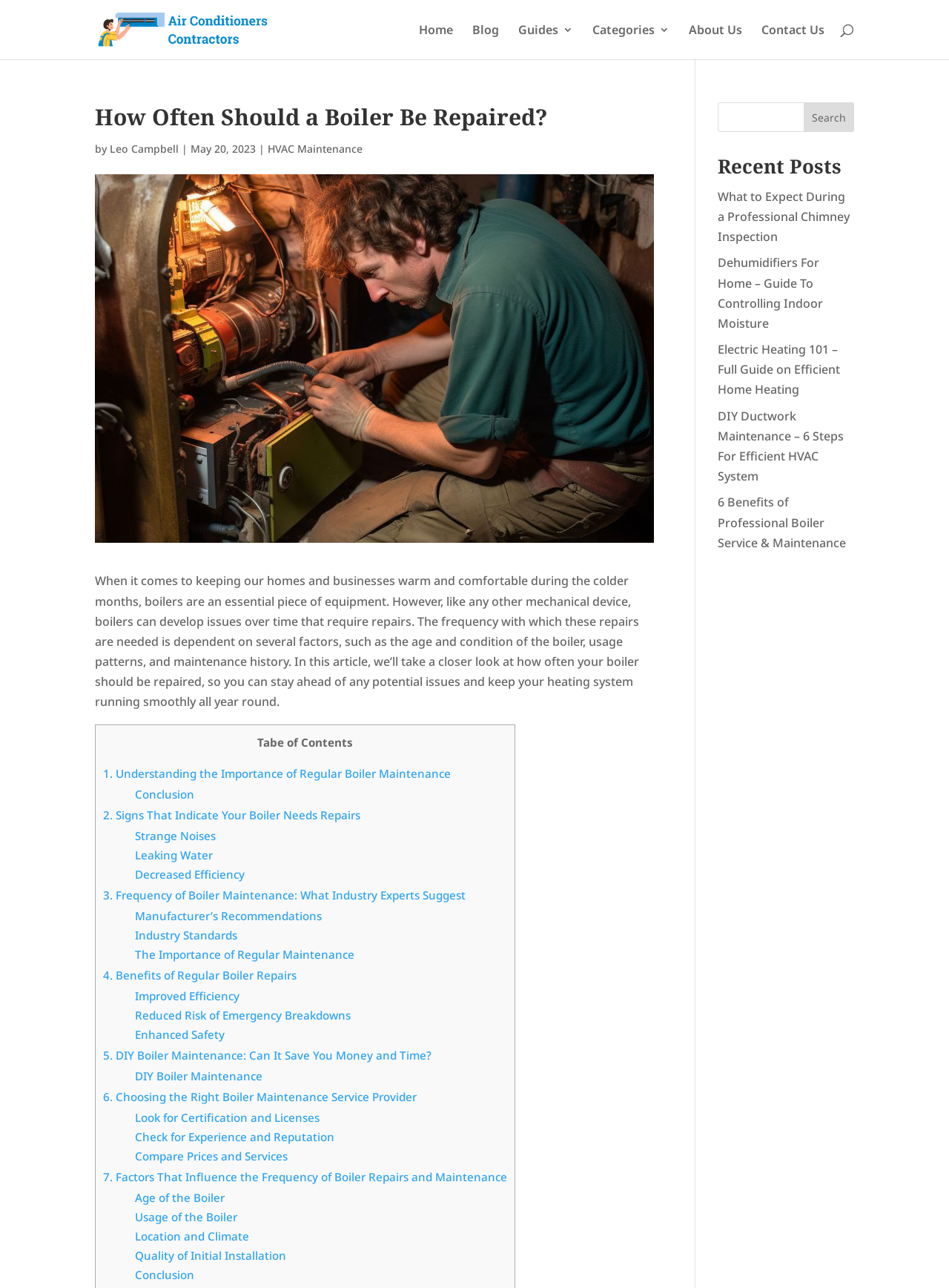Can you specify the bounding box coordinates for the region that should be clicked to fulfill this instruction: "Read the article about HVAC Maintenance".

[0.282, 0.11, 0.382, 0.121]